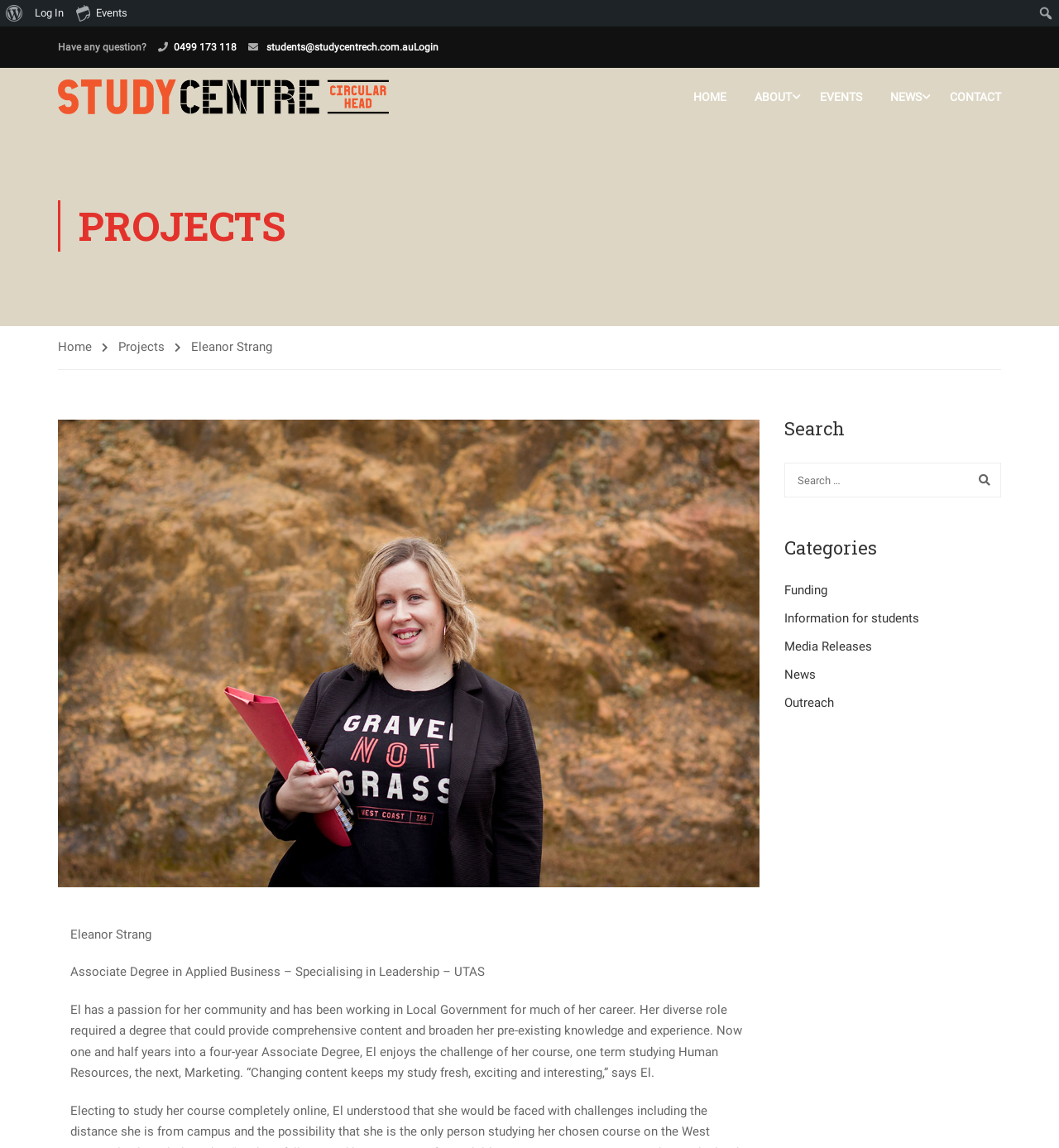Given the description: "Funding", determine the bounding box coordinates of the UI element. The coordinates should be formatted as four float numbers between 0 and 1, [left, top, right, bottom].

[0.74, 0.507, 0.945, 0.523]